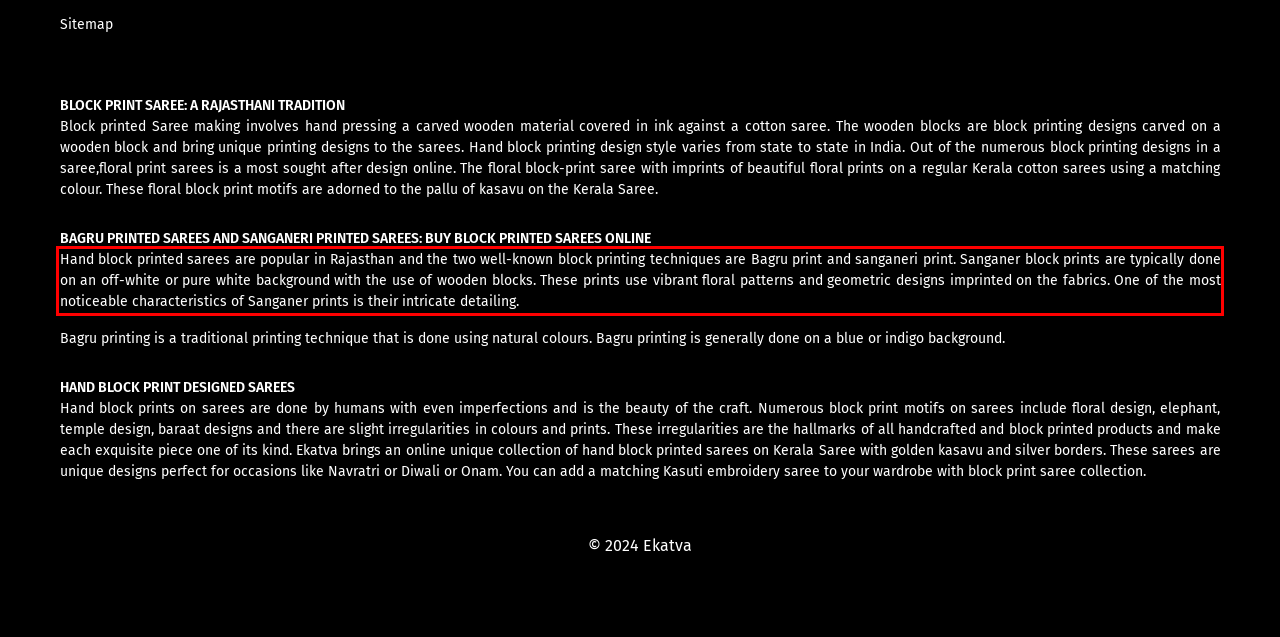Given the screenshot of a webpage, identify the red rectangle bounding box and recognize the text content inside it, generating the extracted text.

Hand block printed sarees are popular in Rajasthan and the two well-known block printing techniques are Bagru print and sanganeri print. Sanganer block prints are typically done on an off-white or pure white background with the use of wooden blocks. These prints use vibrant floral patterns and geometric designs imprinted on the fabrics. One of the most noticeable characteristics of Sanganer prints is their intricate detailing.